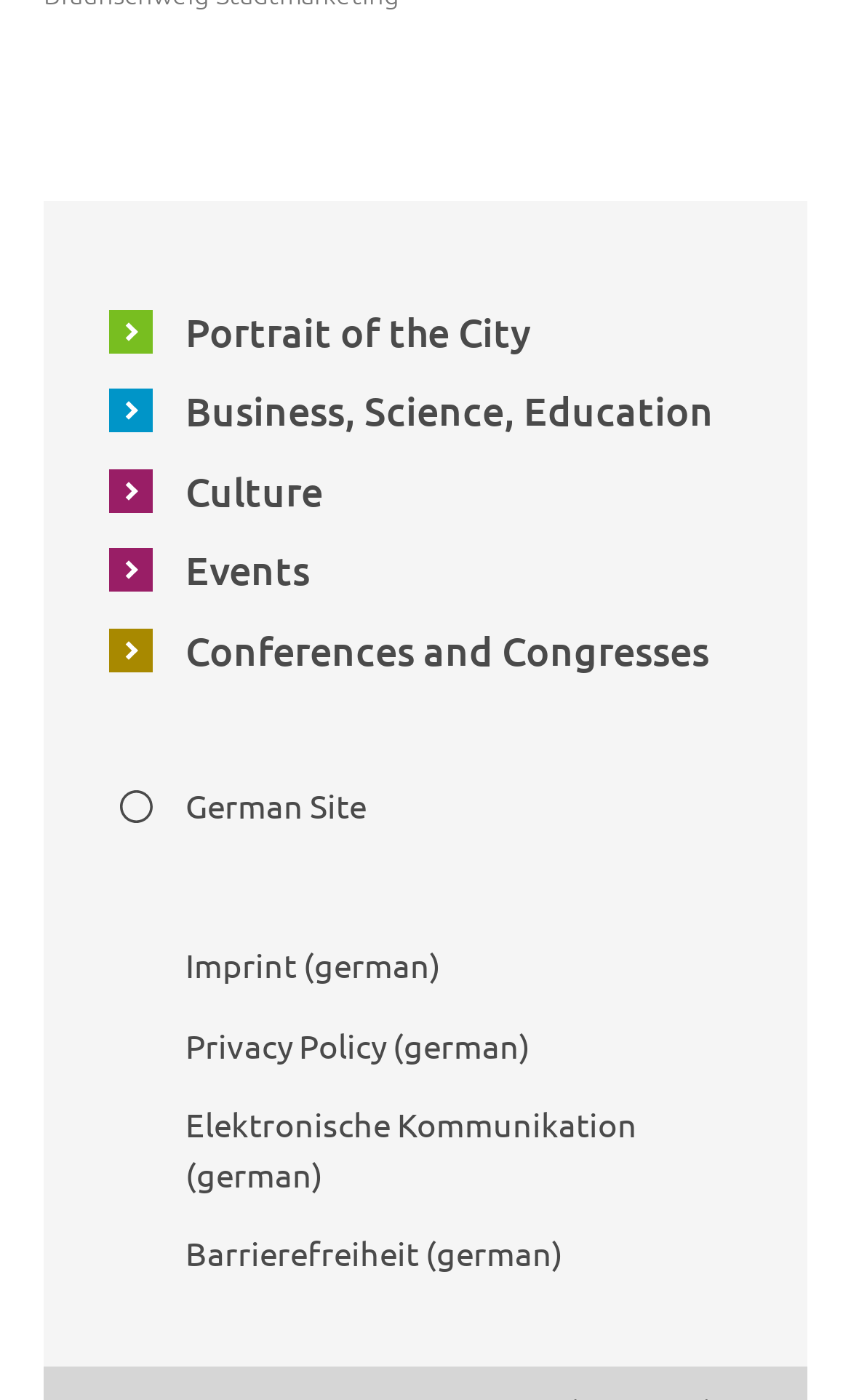Using the provided element description, identify the bounding box coordinates as (top-left x, top-left y, bottom-right x, bottom-right y). Ensure all values are between 0 and 1. Description: Portrait of the City

[0.128, 0.208, 0.897, 0.265]